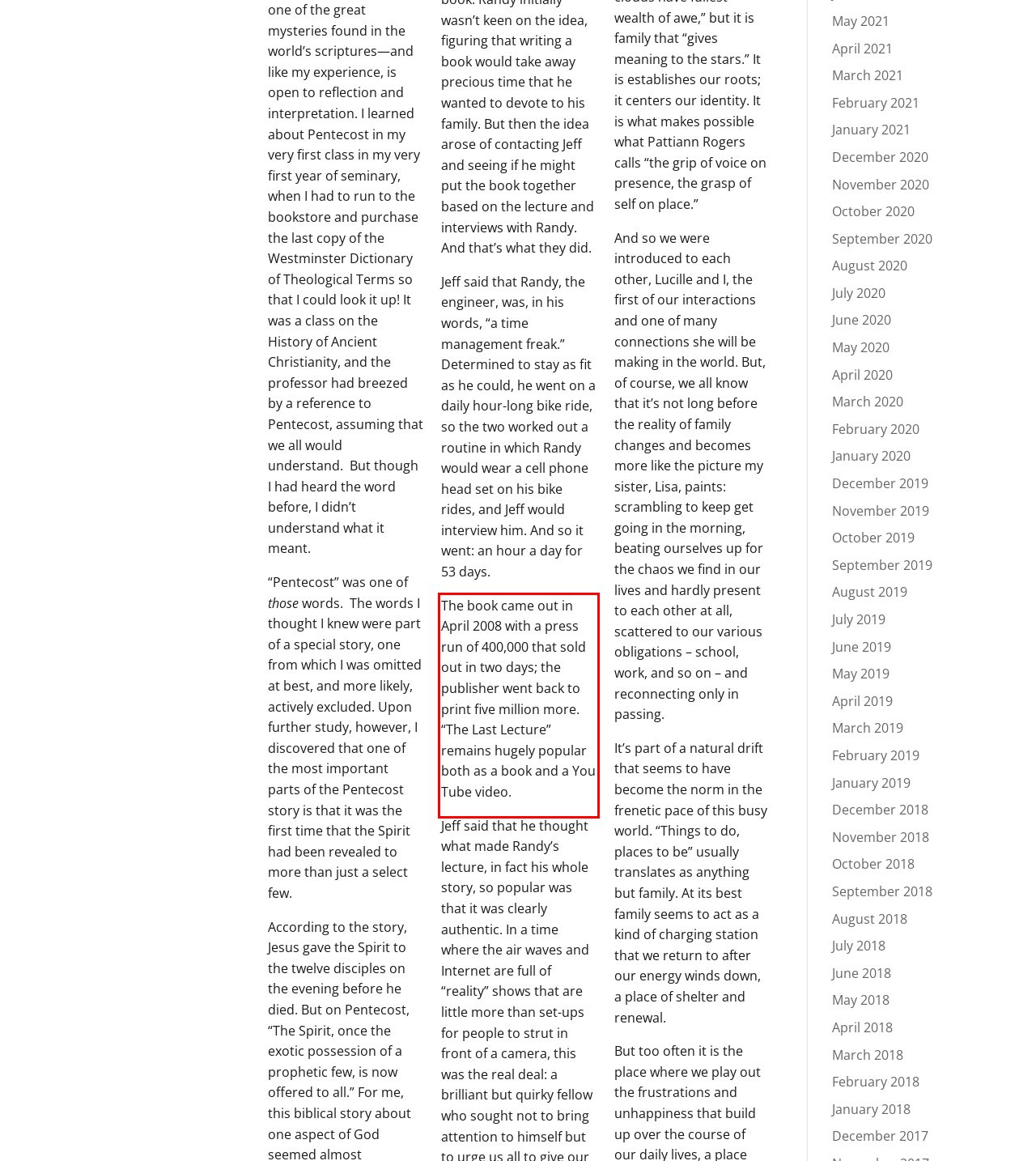Please perform OCR on the text within the red rectangle in the webpage screenshot and return the text content.

The book came out in April 2008 with a press run of 400,000 that sold out in two days; the publisher went back to print five million more. “The Last Lecture” remains hugely popular both as a book and a You Tube video.